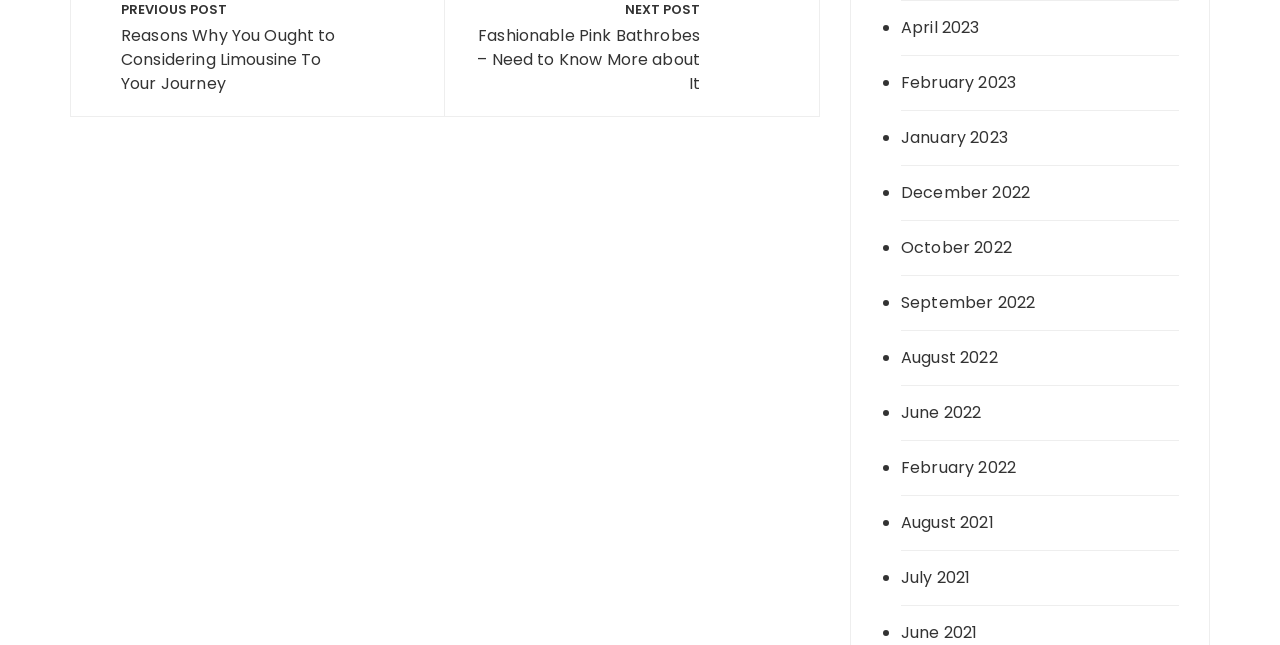Based on the element description, predict the bounding box coordinates (top-left x, top-left y, bottom-right x, bottom-right y) for the UI element in the screenshot: June 2022

[0.704, 0.621, 0.878, 0.659]